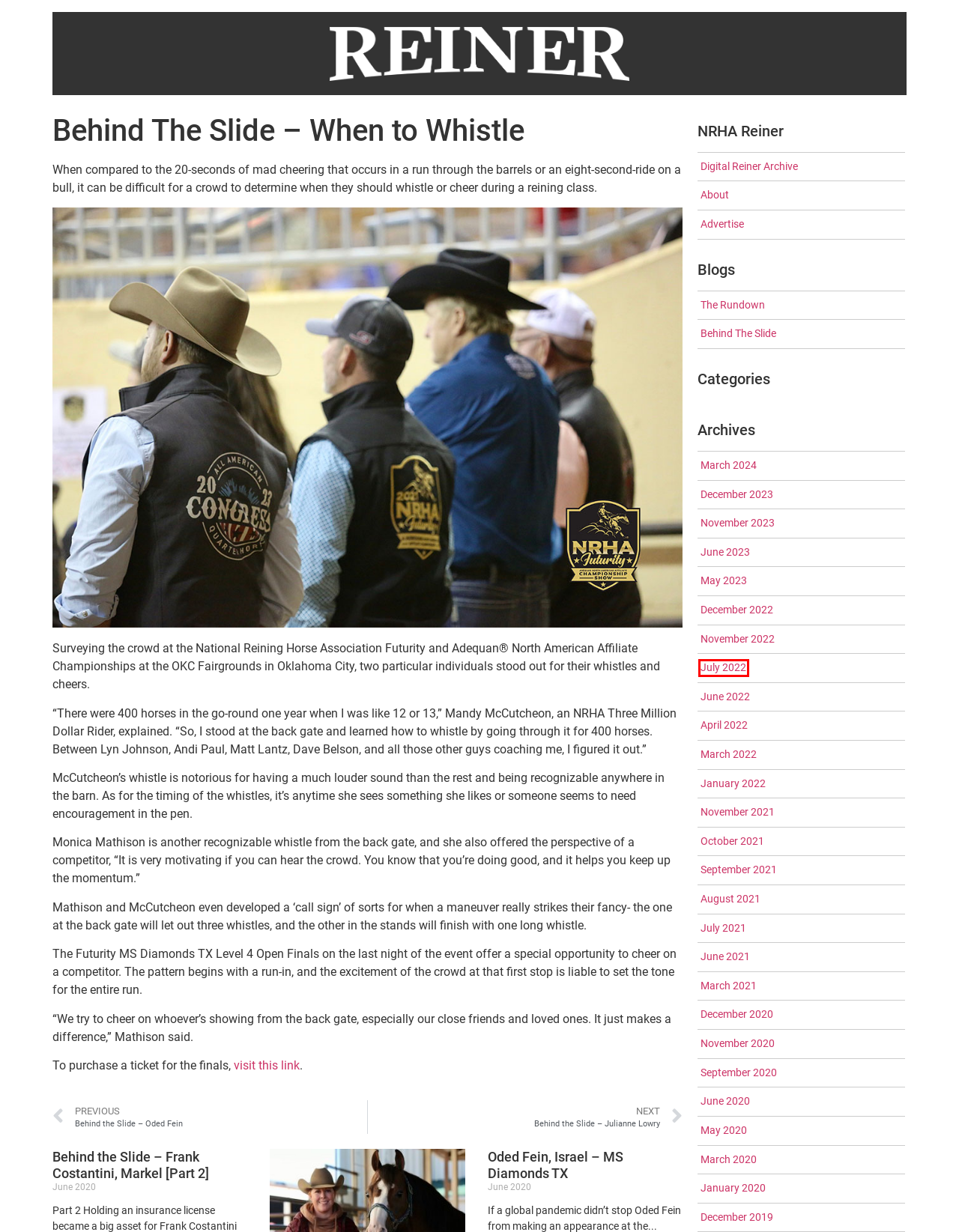Examine the screenshot of the webpage, noting the red bounding box around a UI element. Pick the webpage description that best matches the new page after the element in the red bounding box is clicked. Here are the candidates:
A. September 2020 – NRHA Reiner
B. July 2022 – NRHA Reiner
C. January 2022 – NRHA Reiner
D. November 2020 – NRHA Reiner
E. March 2022 – NRHA Reiner
F. December 2020 – NRHA Reiner
G. May 2020 – NRHA Reiner
H. Behind the Slide – Frank Costantini, Markel [Part 2] – NRHA Reiner

B